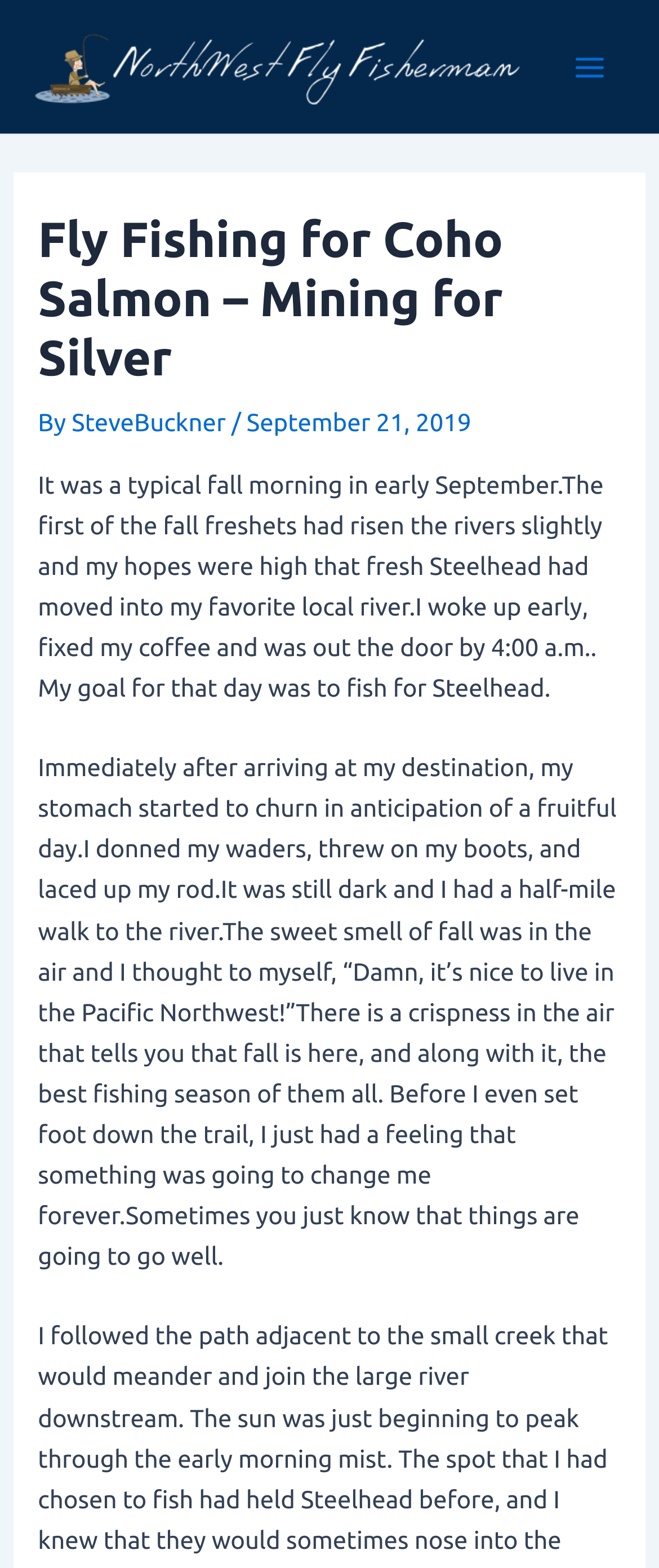Observe the image and answer the following question in detail: What is the author's favorite season for fishing?

I inferred that the author's favorite season for fishing is fall by reading the text, which says 'there is a crispness in the air that tells you that fall is here, and along with it, the best fishing season of them all'.